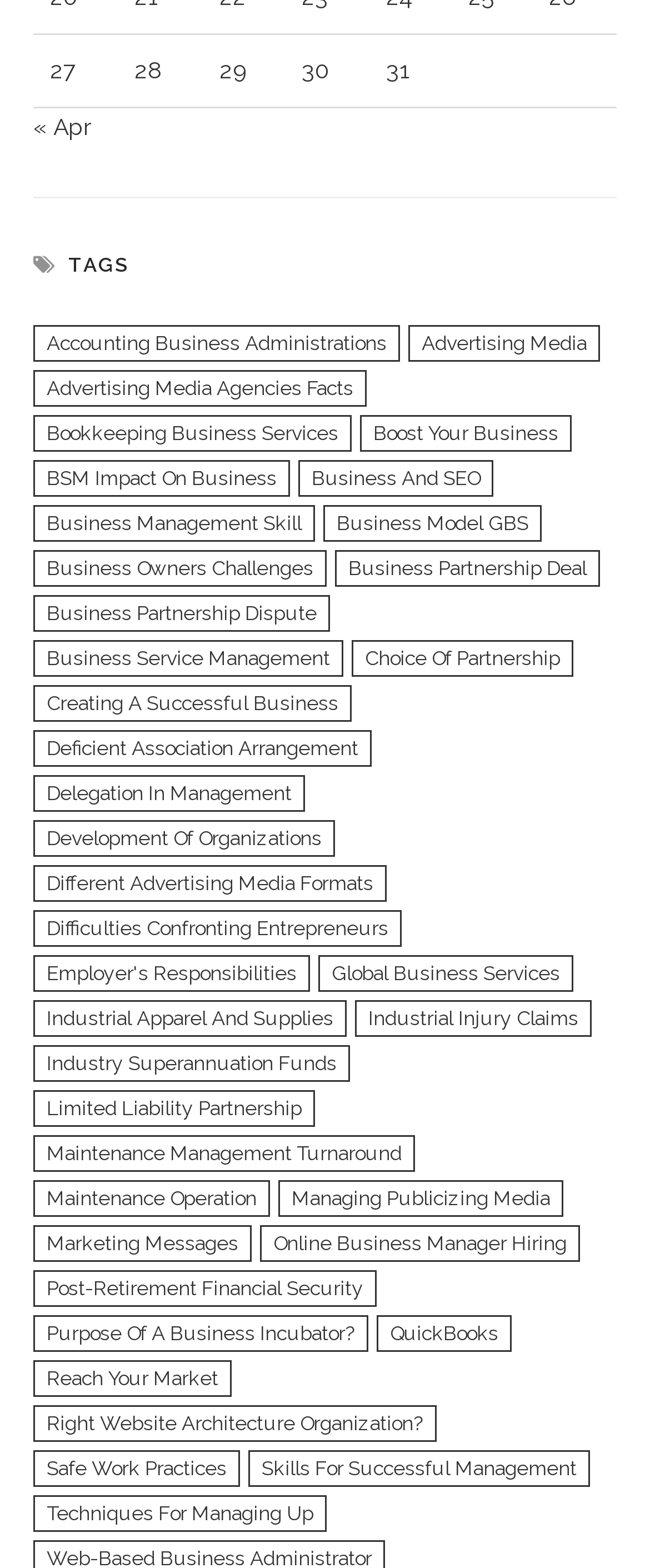Provide the bounding box coordinates of the section that needs to be clicked to accomplish the following instruction: "Check 'Safe Work Practices'."

[0.051, 0.925, 0.369, 0.948]